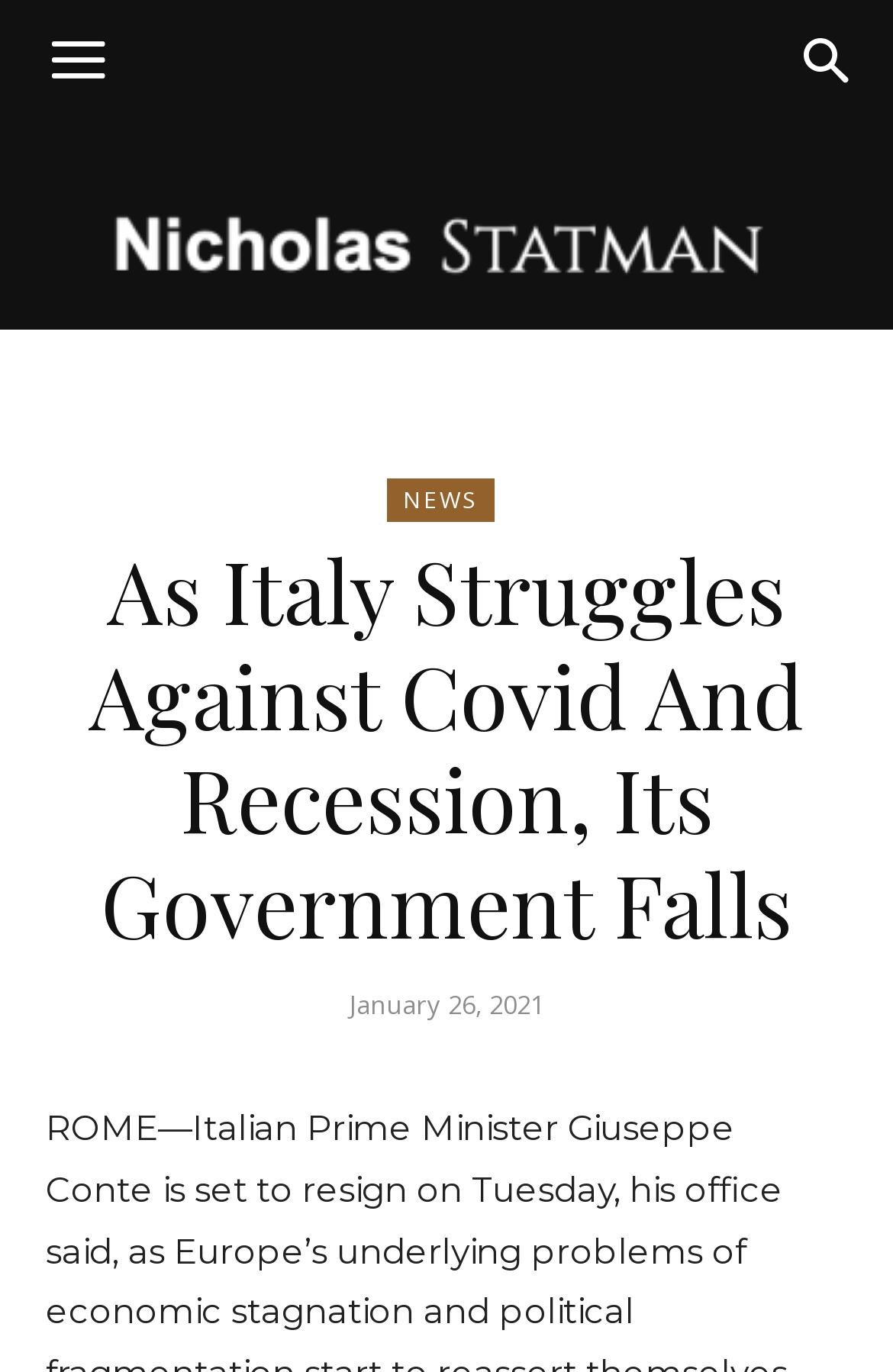What is the topic of the article?
From the image, respond with a single word or phrase.

Italy's government and Covid